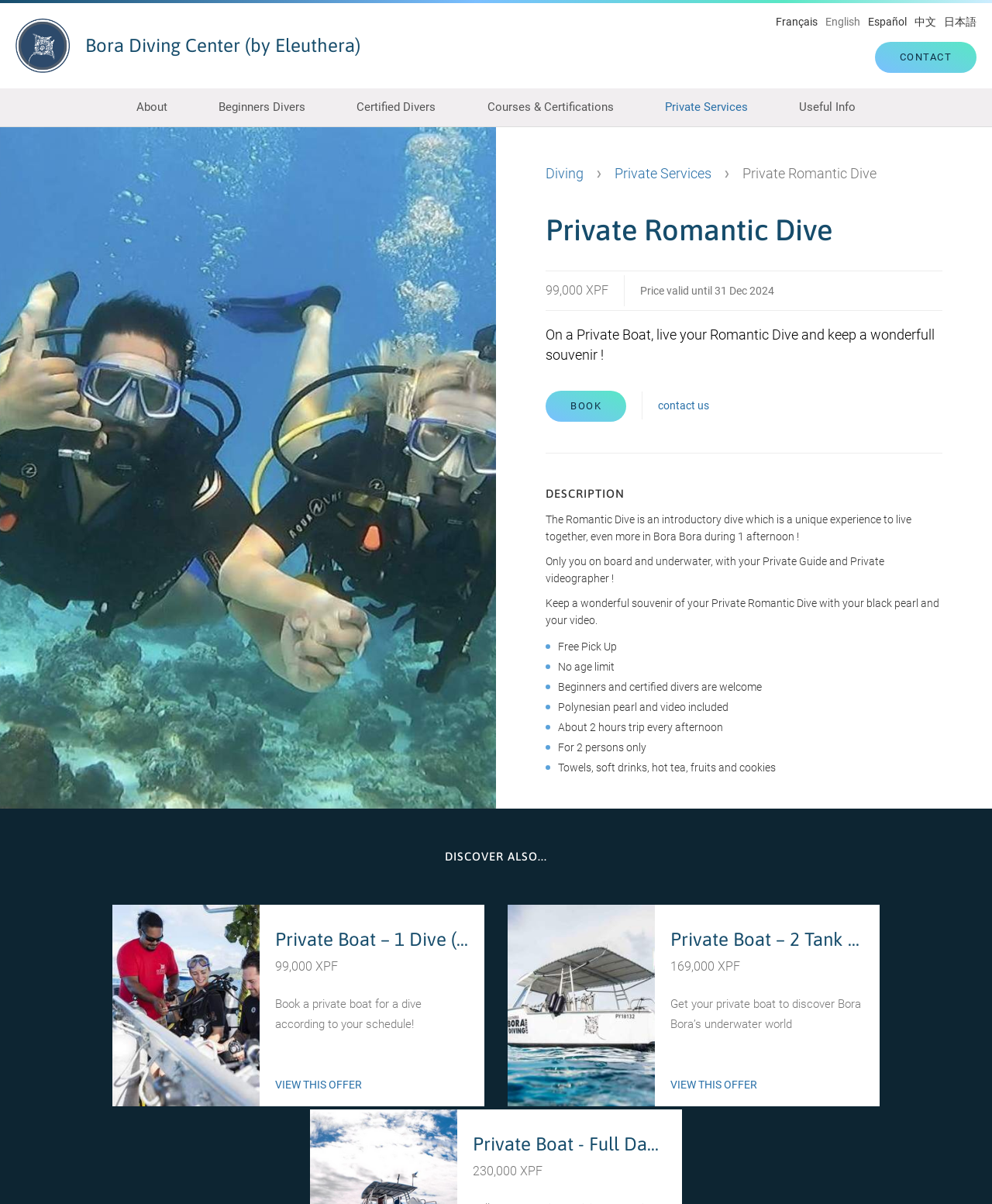Using the information in the image, give a detailed answer to the following question: What is the price of the Private Romantic Dive?

I found the price of the Private Romantic Dive by looking at the text '99,000 XPF' which is located below the heading 'Private Romantic Dive' and above the text 'Price valid until 31 Dec 2024'.